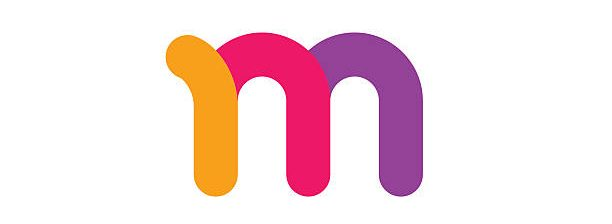Provide a thorough description of the contents of the image.

The image showcases a vibrant and modern logo, characterized by a creative design that features a stylized letter "m". This logo is composed of three distinct colors: a cheerful orange on the left, a bright pink in the middle, and a rich purple on the right. The smooth curves and playful arrangement of these colors evoke a sense of liveliness and innovation, making it visually appealing. This graphic likely represents a dynamic brand or app, setting a contemporary tone that aligns with creative and tech-forward industries, such as gaming or digital applications. Given its placement on a blog related to "Chronorift 1.0.16 APK Download for Android," the logo may signify an association with engaging gaming experiences or digital content, inviting users to explore the latest offerings in the realm of mobile applications.